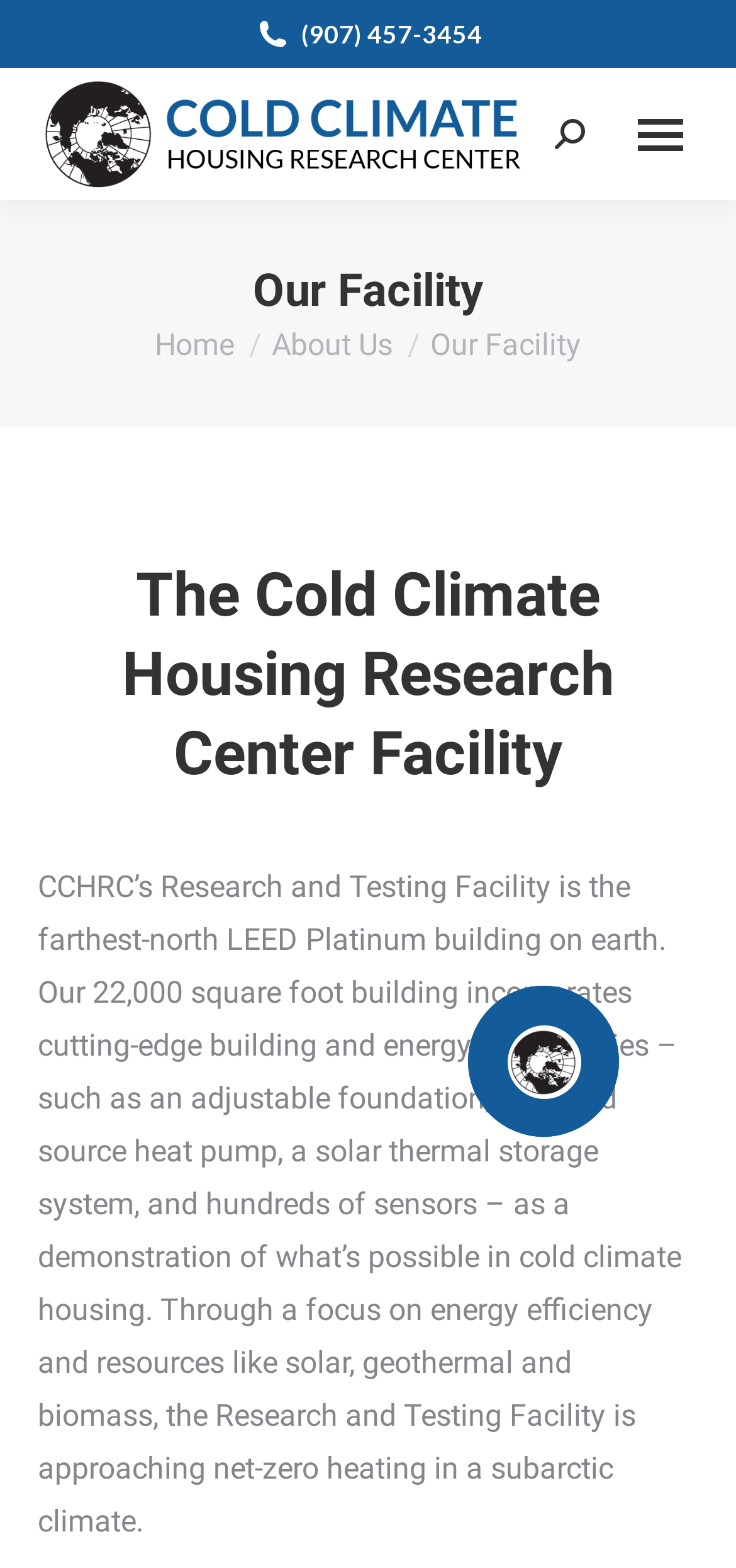Convey a detailed summary of the webpage, mentioning all key elements.

The webpage is about the Cold Climate Housing Research Center's facility, which is the farthest-north LEED Platinum building on earth. At the top left, there is a phone number link "(907) 457-3454" and a mobile menu icon link. Next to the mobile menu icon, there is a search bar with a magnifying glass icon and a "Search:" label. 

Below the search bar, there is a logo of the Cold Climate Housing Research Center, which is also a link. To the right of the logo, there is a heading "Our Facility" and a breadcrumb navigation menu with links to "Home", "About Us", and "Our Facility". 

The main content of the webpage is a section about the research and testing facility, which is headed by a heading "The Cold Climate Housing Research Center Facility". This section describes the facility's features, such as its adjustable foundation, ground source heat pump, solar thermal storage system, and hundreds of sensors, and its goal of approaching net-zero heating in a subarctic climate.

At the bottom right of the webpage, there is a "Go to Top" link with an arrow icon, and a button with an image.